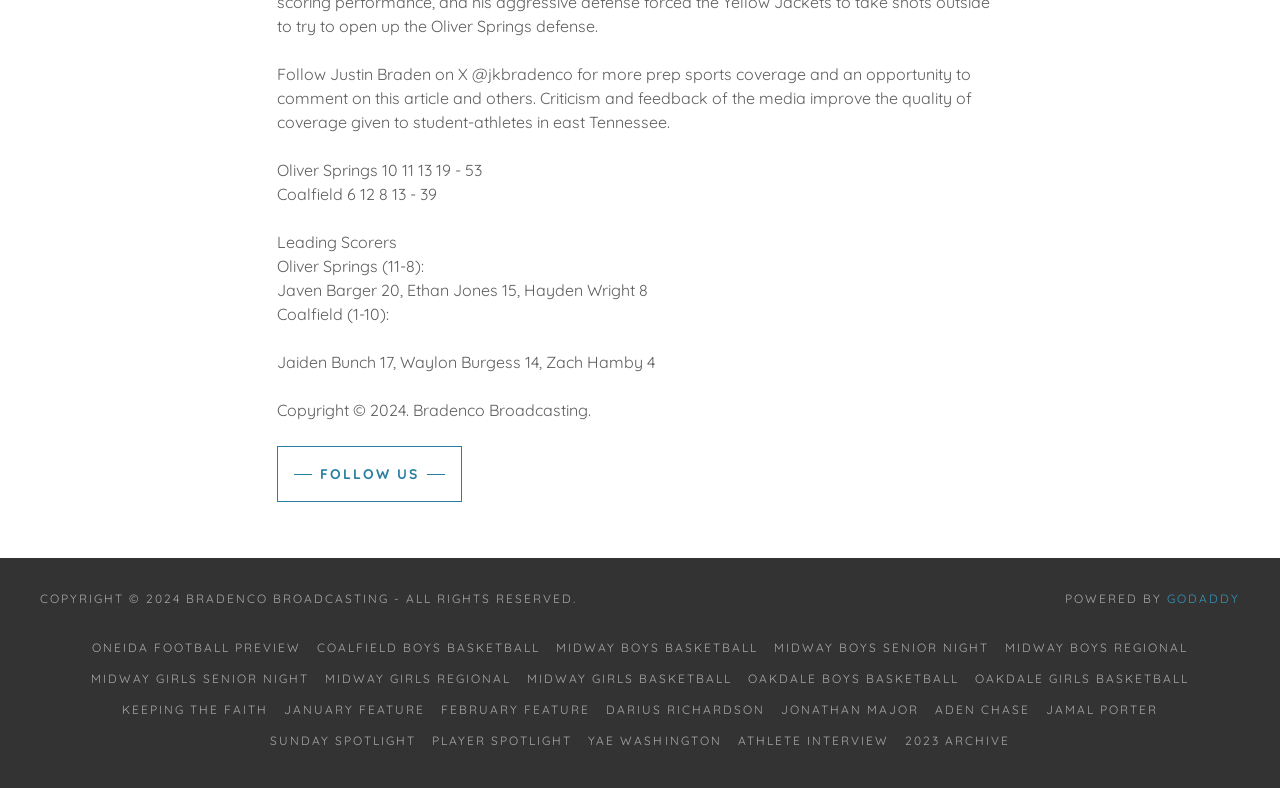What is the copyright year of the webpage?
Refer to the image and give a detailed response to the question.

At the bottom of the webpage, there is a copyright notice that reads 'Copyright © 2024. Bradenco Broadcasting.' This indicates that the copyright year of the webpage is 2024.